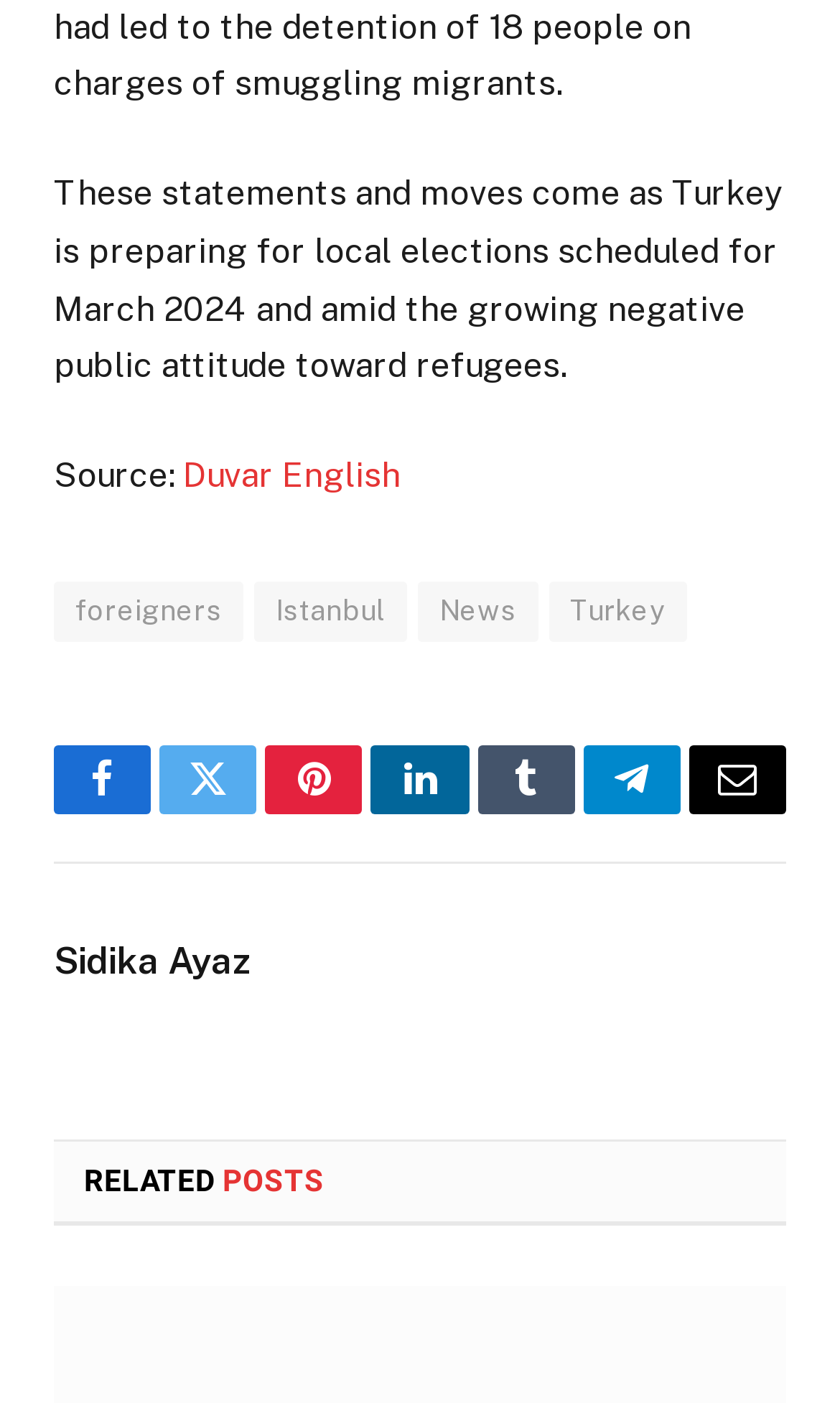Provide a single word or phrase answer to the question: 
How many social media platforms are available?

7